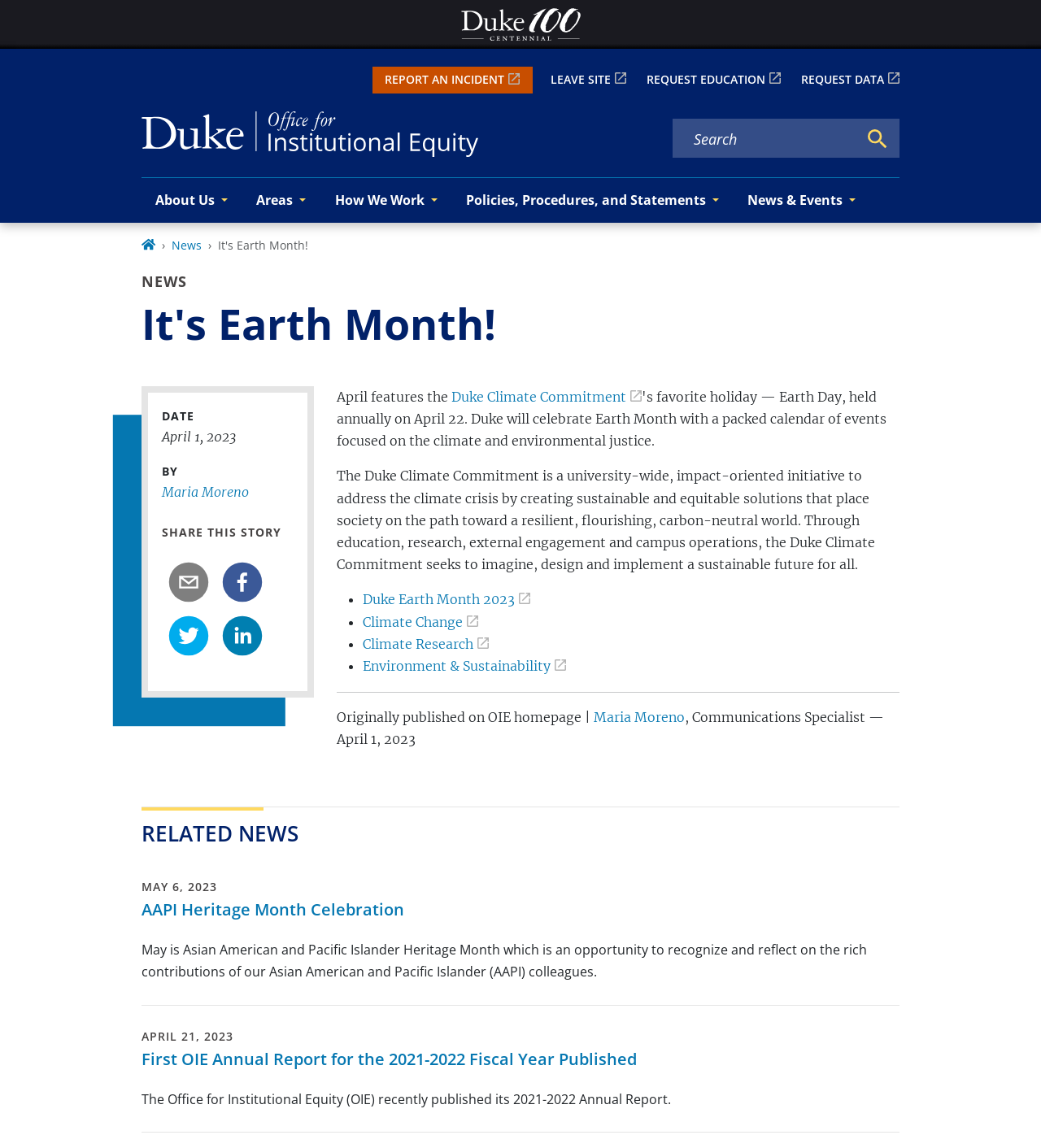Please determine the bounding box coordinates of the element's region to click in order to carry out the following instruction: "Click on the 'Escaped Grape' link". The coordinates should be four float numbers between 0 and 1, i.e., [left, top, right, bottom].

None